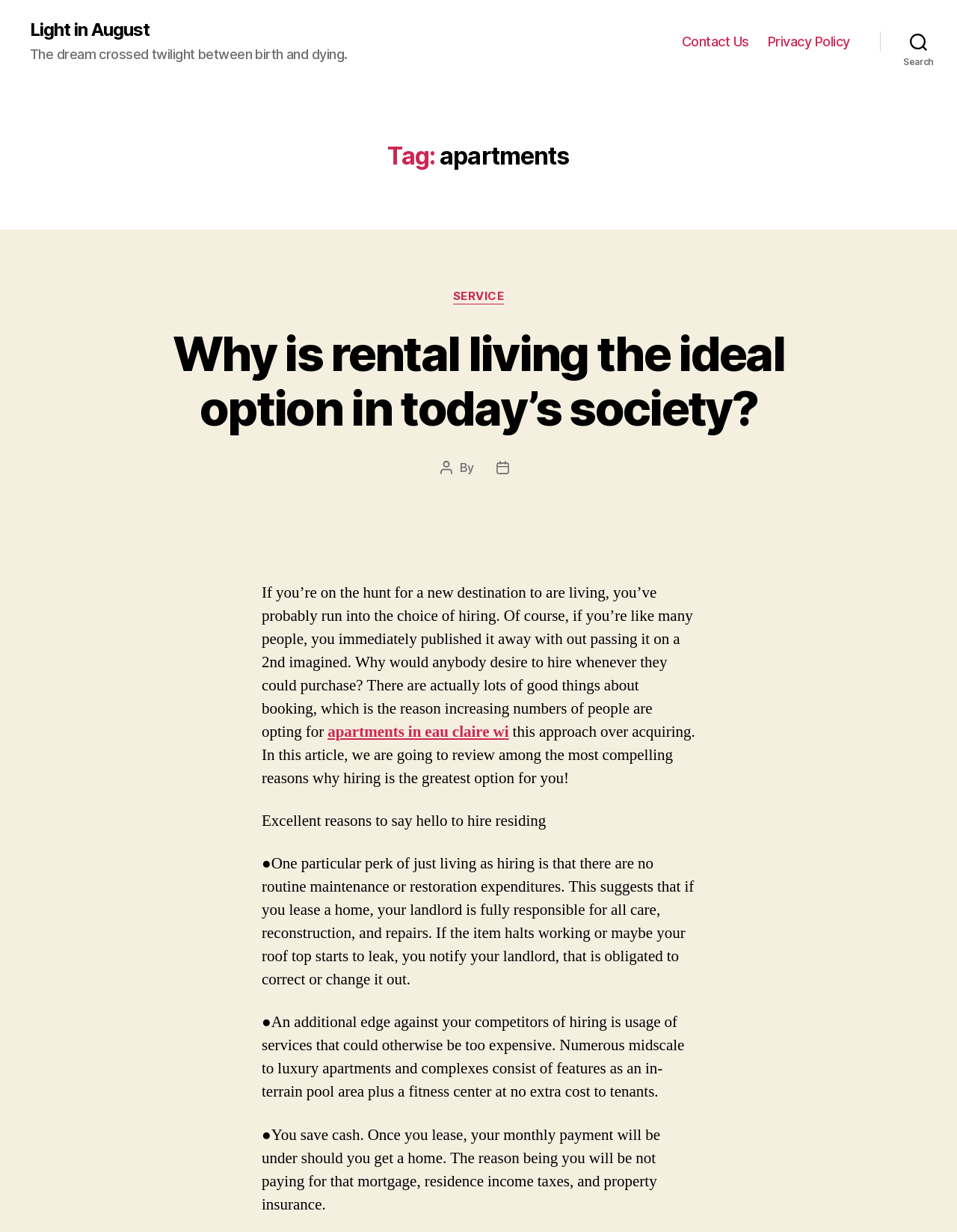Give an in-depth explanation of the webpage layout and content.

The webpage appears to be a blog post about the benefits of renting apartments. At the top, there is a link to "Light in August" and a quote "The dream crossed twilight between birth and dying." Below this, there is a horizontal navigation menu with links to "Contact Us" and "Privacy Policy". On the top right, there is a search button.

The main content of the page is divided into sections. The first section has a heading "Tag: apartments" and a subheading "Why is rental living the ideal option in today’s society?" with a link to the same title. Below this, there are several paragraphs of text discussing the benefits of renting, including the lack of maintenance or repair expenses, access to amenities, and cost savings.

The text is interspersed with links to related topics, such as "SERVICE" and "apartments in eau claire wi". There are also several headings and subheadings breaking up the content, including "Categories", "Post author", and "Post date". At the bottom of the page, there are several bullet points summarizing the benefits of renting, including no maintenance or repair expenses, access to amenities, and cost savings.